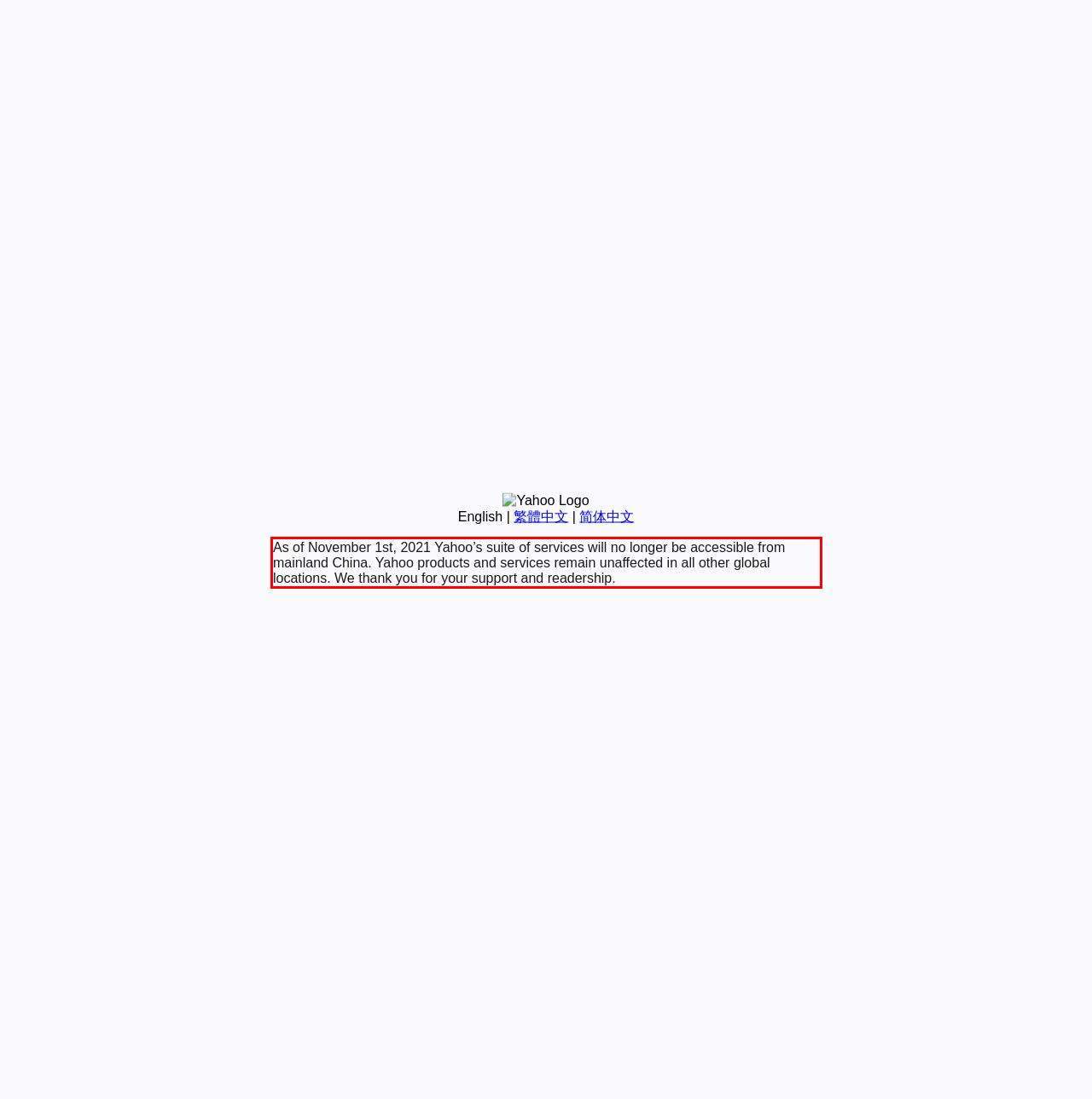Your task is to recognize and extract the text content from the UI element enclosed in the red bounding box on the webpage screenshot.

As of November 1st, 2021 Yahoo’s suite of services will no longer be accessible from mainland China. Yahoo products and services remain unaffected in all other global locations. We thank you for your support and readership.